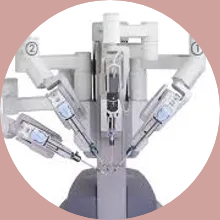What is the benefit of using this technology in surgeries?
Provide a fully detailed and comprehensive answer to the question.

According to the caption, the technology enhances precision and control during surgeries, allowing for better outcomes in gynecological operations, implying that the use of this technology leads to improved patient outcomes.